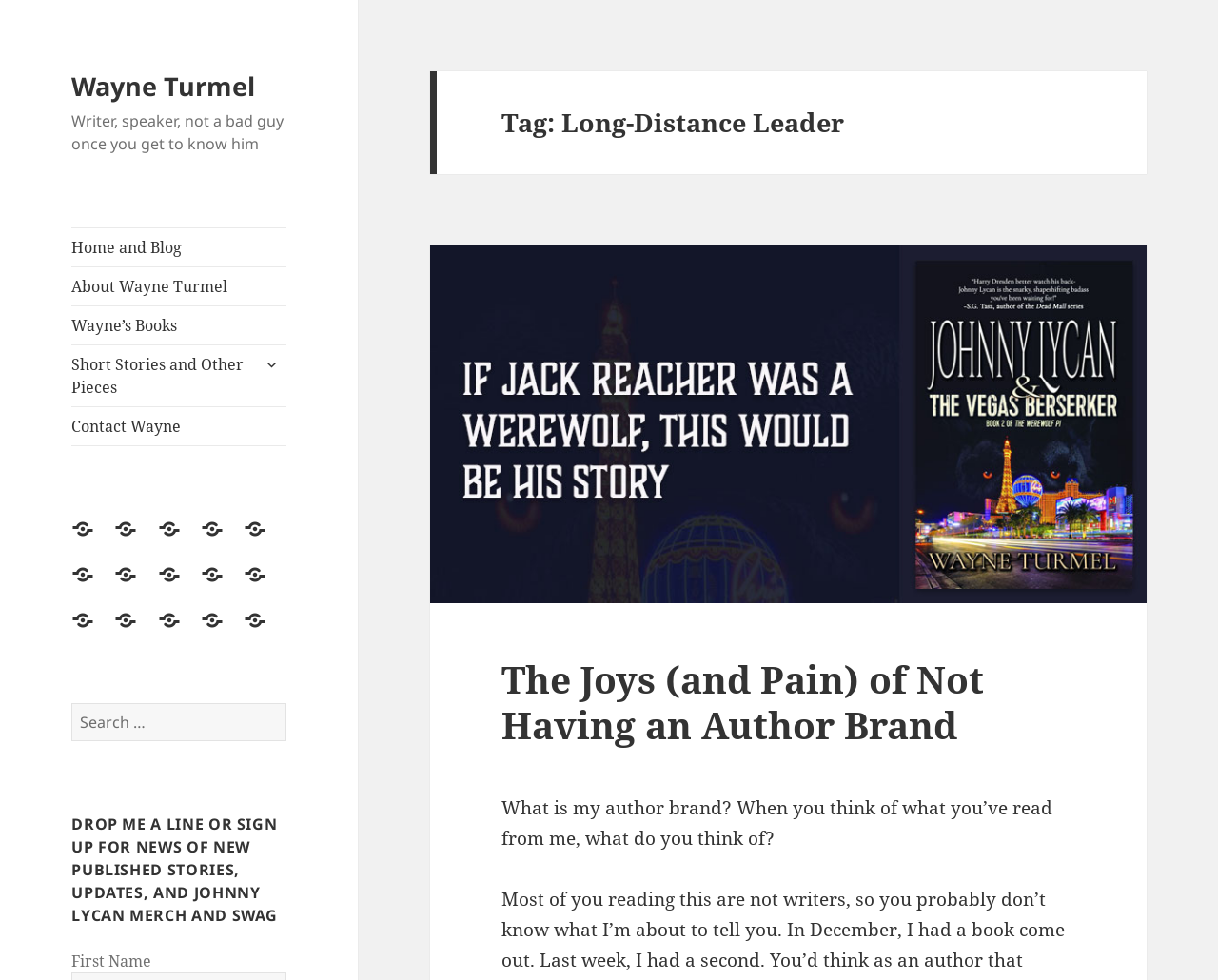Determine the bounding box coordinates of the element that should be clicked to execute the following command: "Click on the 'About Wayne Turmel' link".

[0.059, 0.272, 0.235, 0.311]